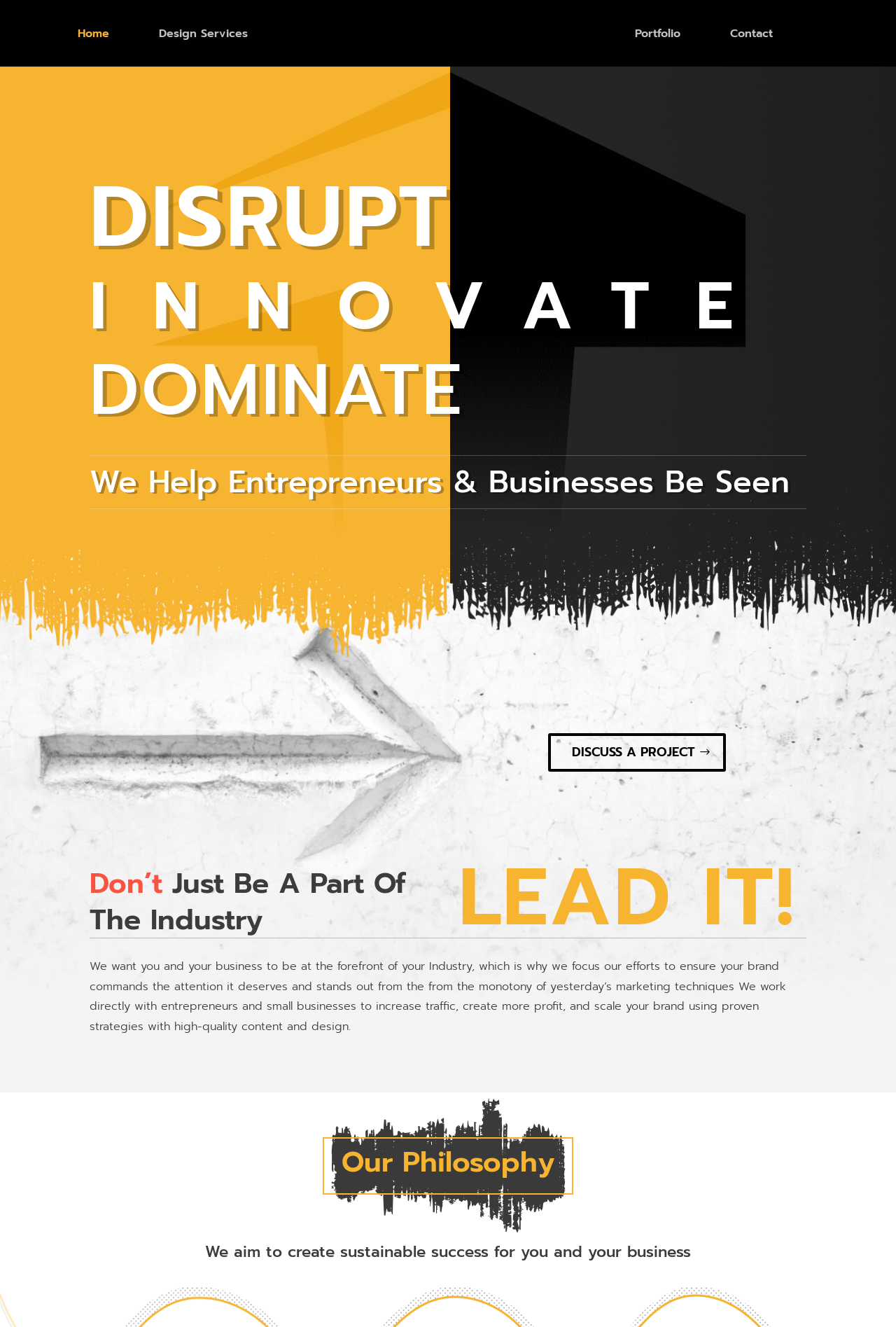Give a succinct answer to this question in a single word or phrase: 
What is the tone of the webpage?

Confident and innovative